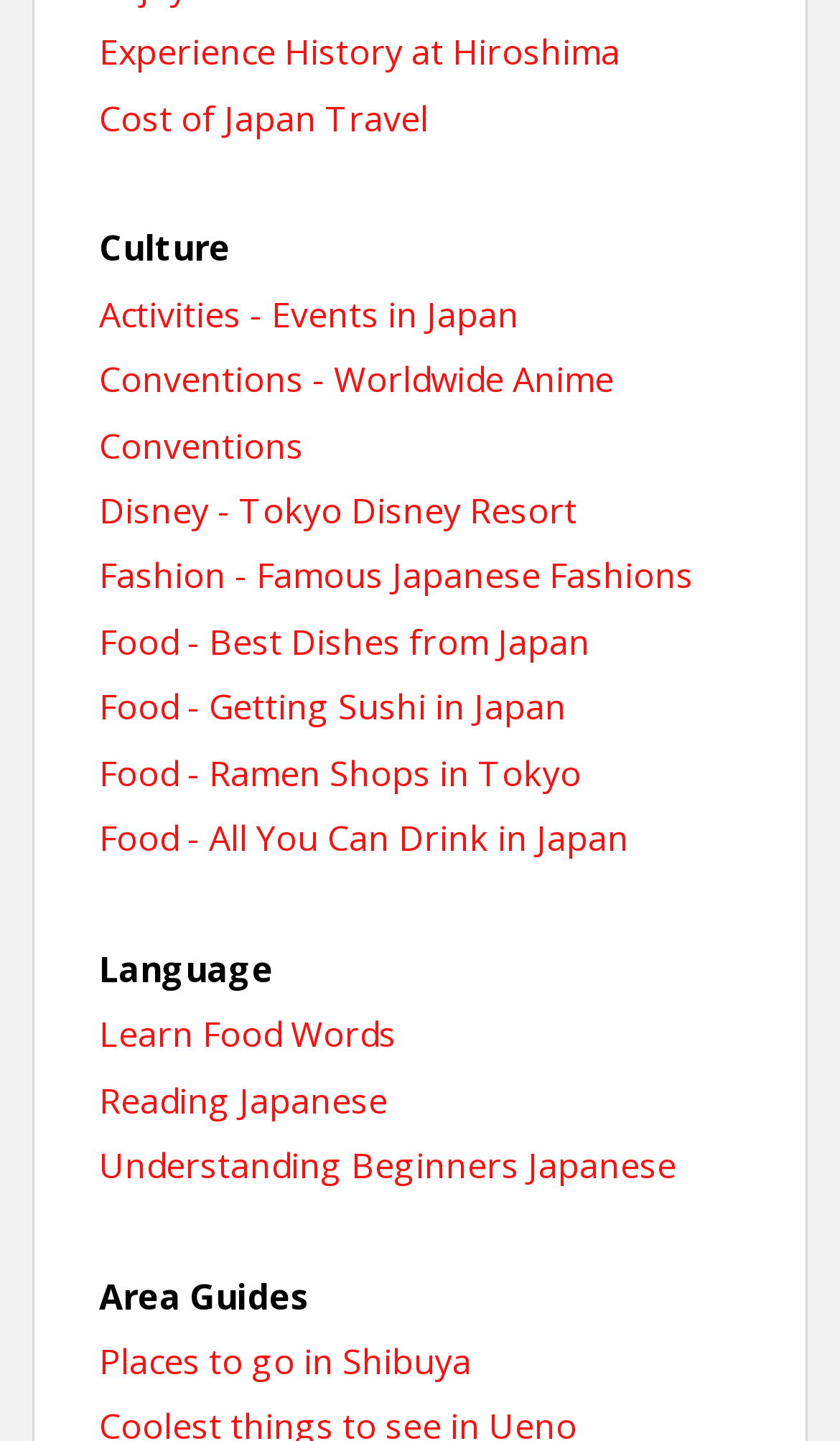What is the main topic of this webpage?
Please answer the question with a single word or phrase, referencing the image.

Japan